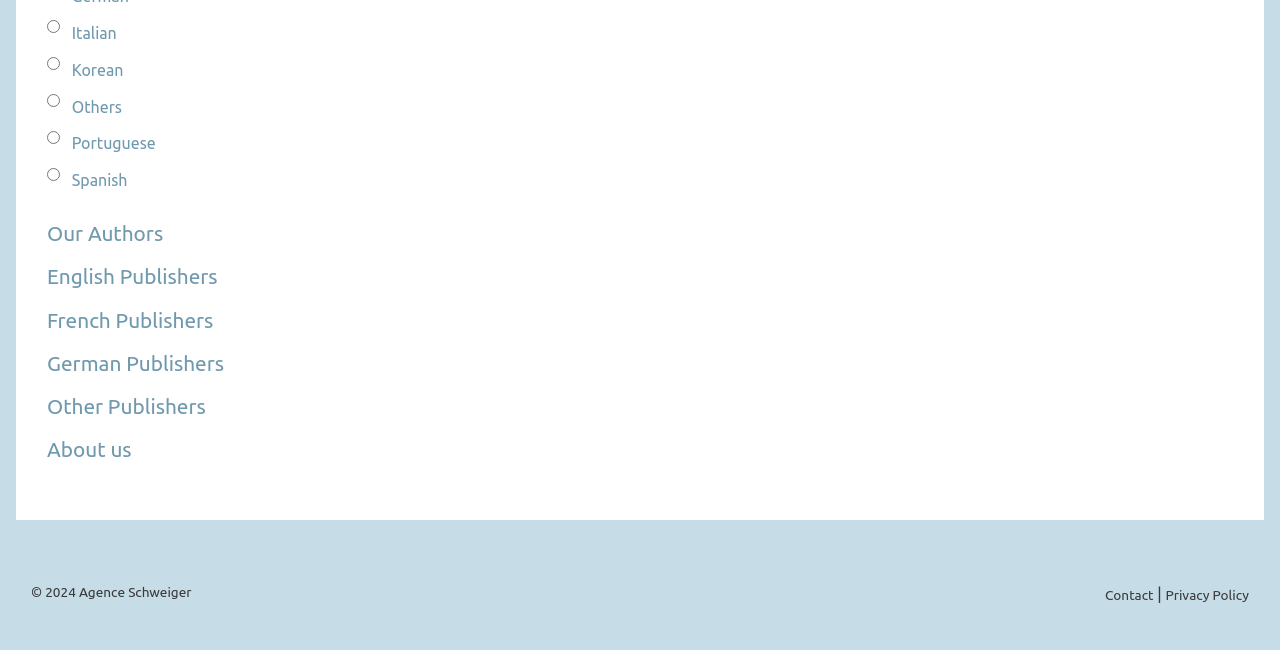What is the copyright year of Agence Schweiger?
Ensure your answer is thorough and detailed.

At the bottom of the webpage, there is a copyright notice that states '© 2024 Agence Schweiger', indicating that the copyright year is 2024.